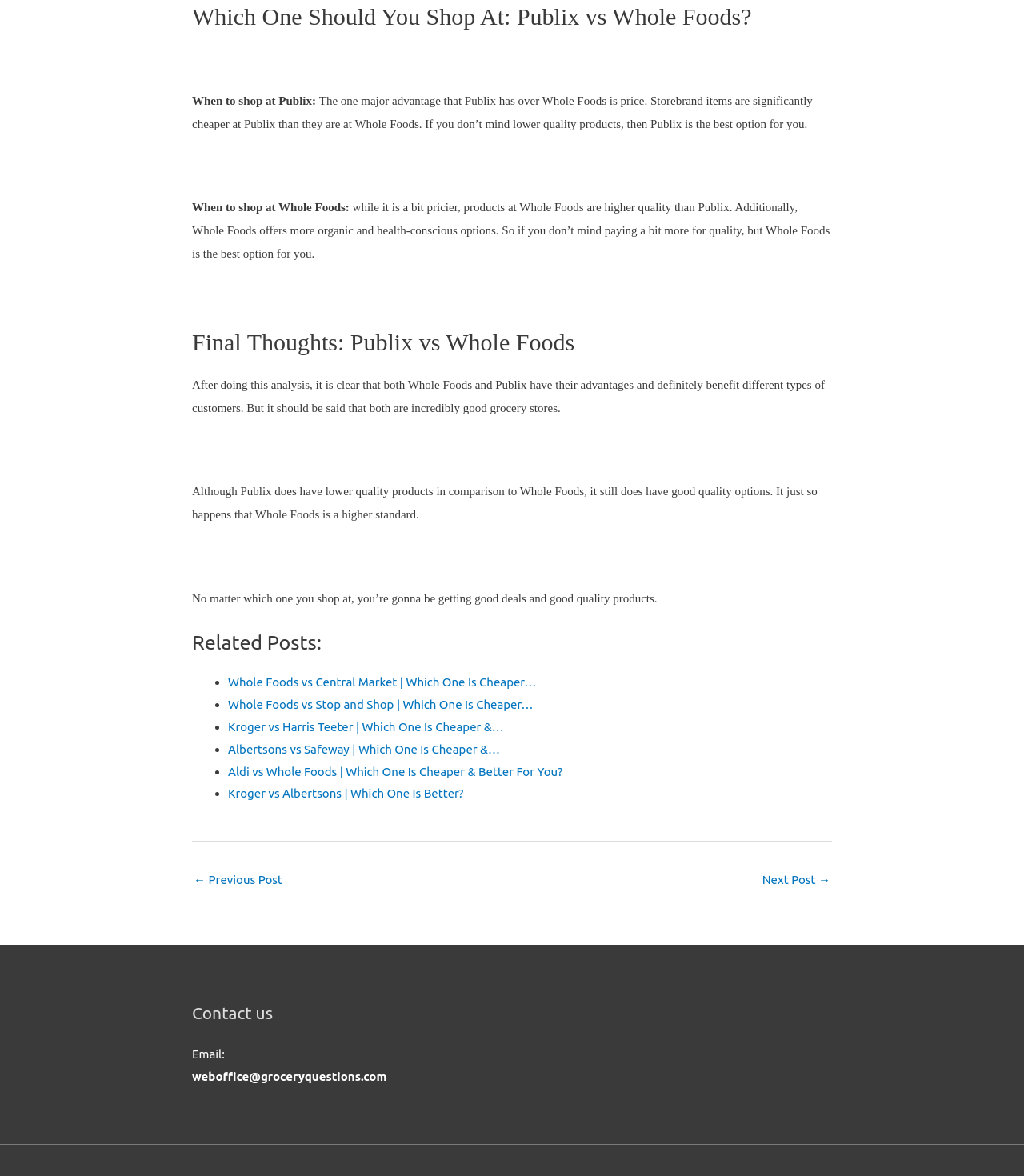What is the purpose of the 'Related Posts' section?
Using the image, provide a concise answer in one word or a short phrase.

to provide similar articles